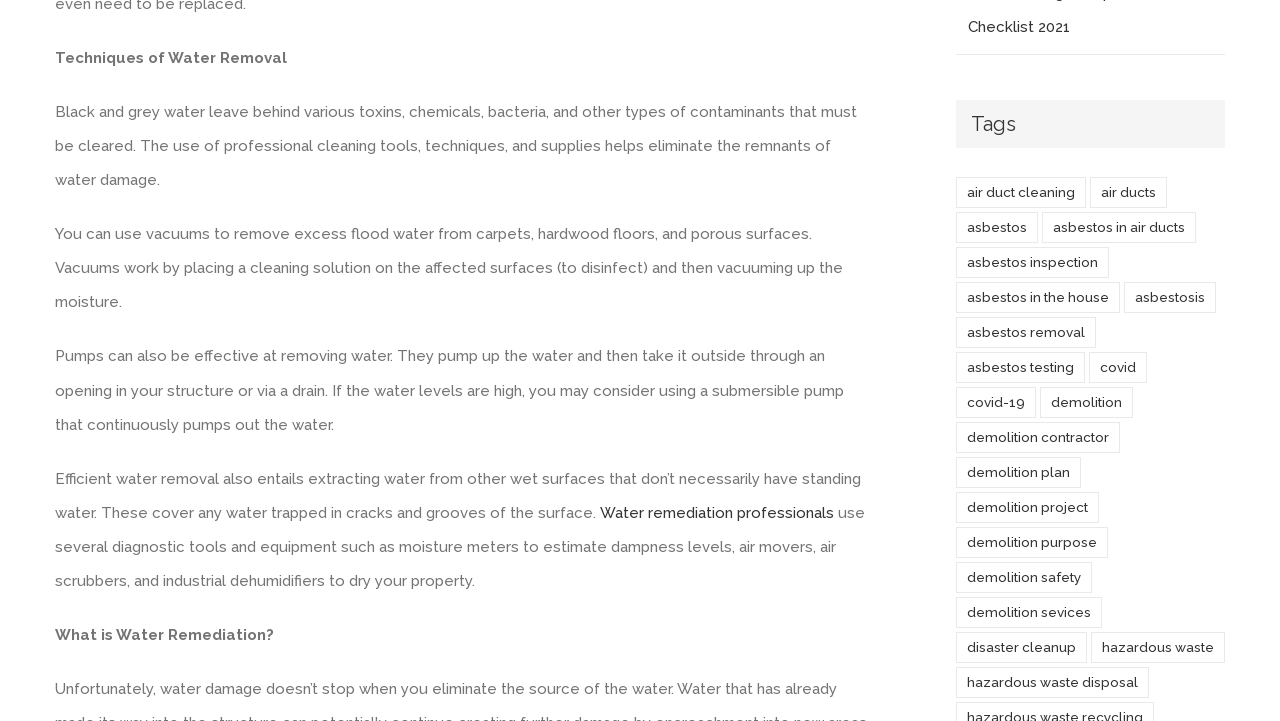What is the purpose of pumps in water removal?
We need a detailed and exhaustive answer to the question. Please elaborate.

According to the webpage, pumps are used to remove water from flooded areas. They pump up the water and then take it outside through an opening in the structure or via a drain.